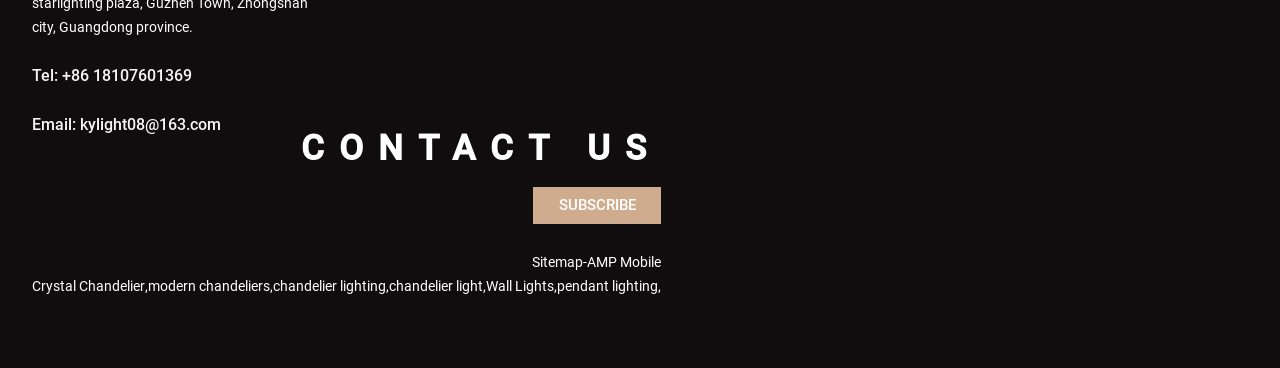Can you specify the bounding box coordinates of the area that needs to be clicked to fulfill the following instruction: "Send an email"?

[0.025, 0.308, 0.247, 0.373]